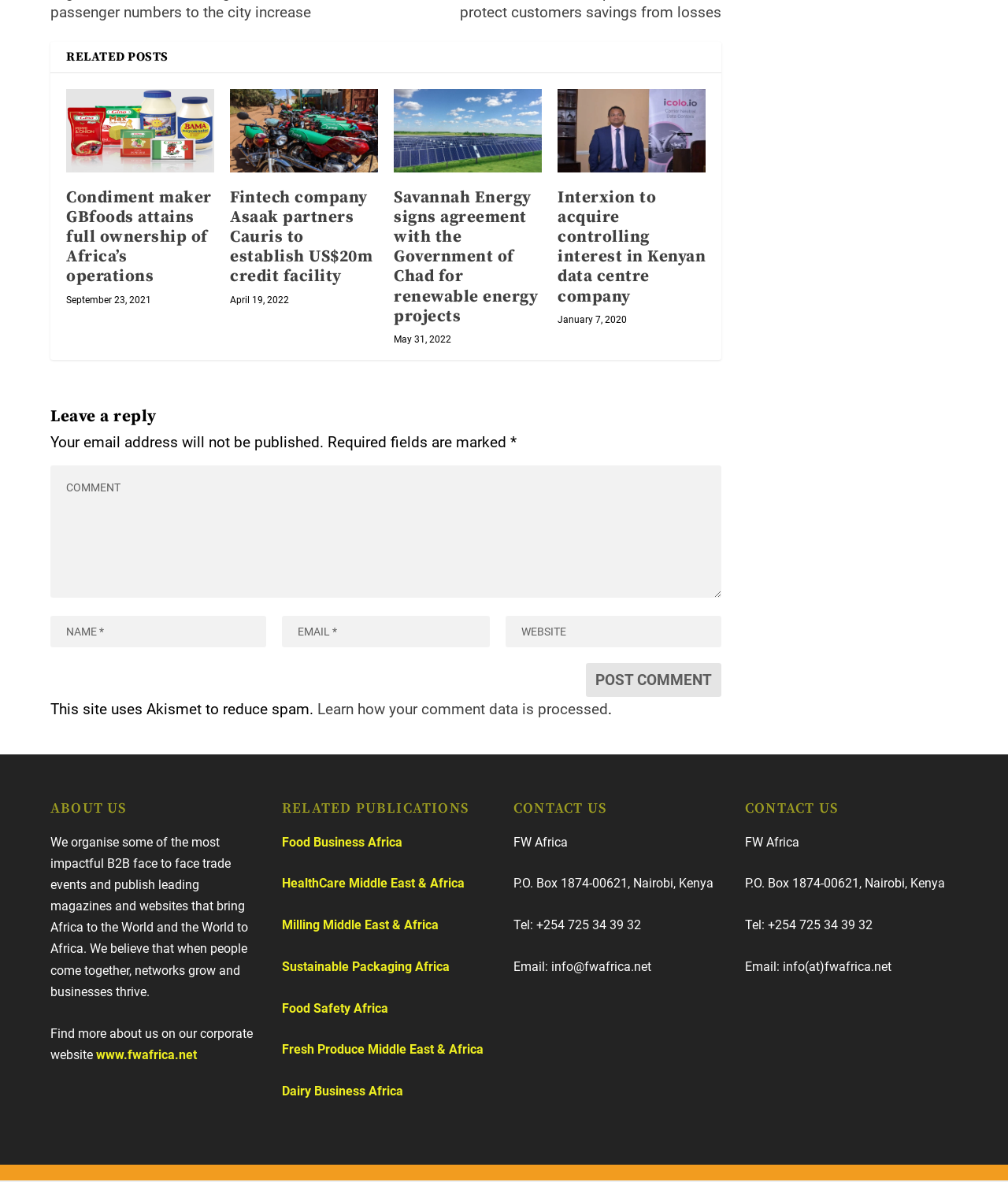Find the bounding box coordinates for the area that must be clicked to perform this action: "Visit the 'Food Business Africa' website".

[0.28, 0.686, 0.399, 0.699]